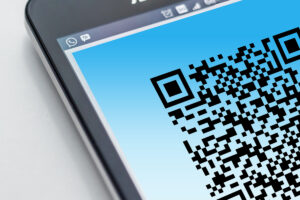What is the eAssist Barcode feature designed to enhance?
Respond with a short answer, either a single word or a phrase, based on the image.

efficiency